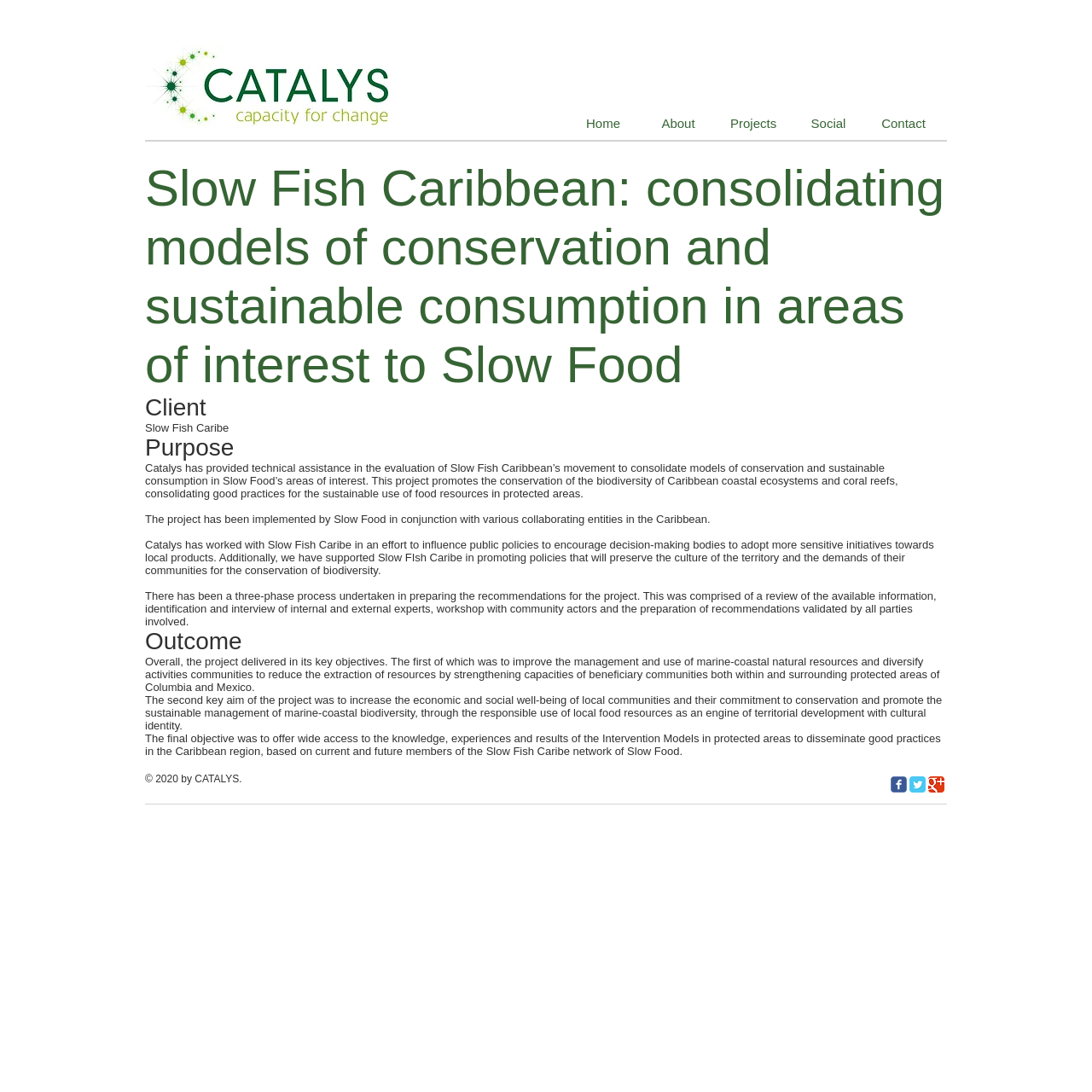What is the copyright year of the webpage?
Please provide a single word or phrase as your answer based on the image.

2020